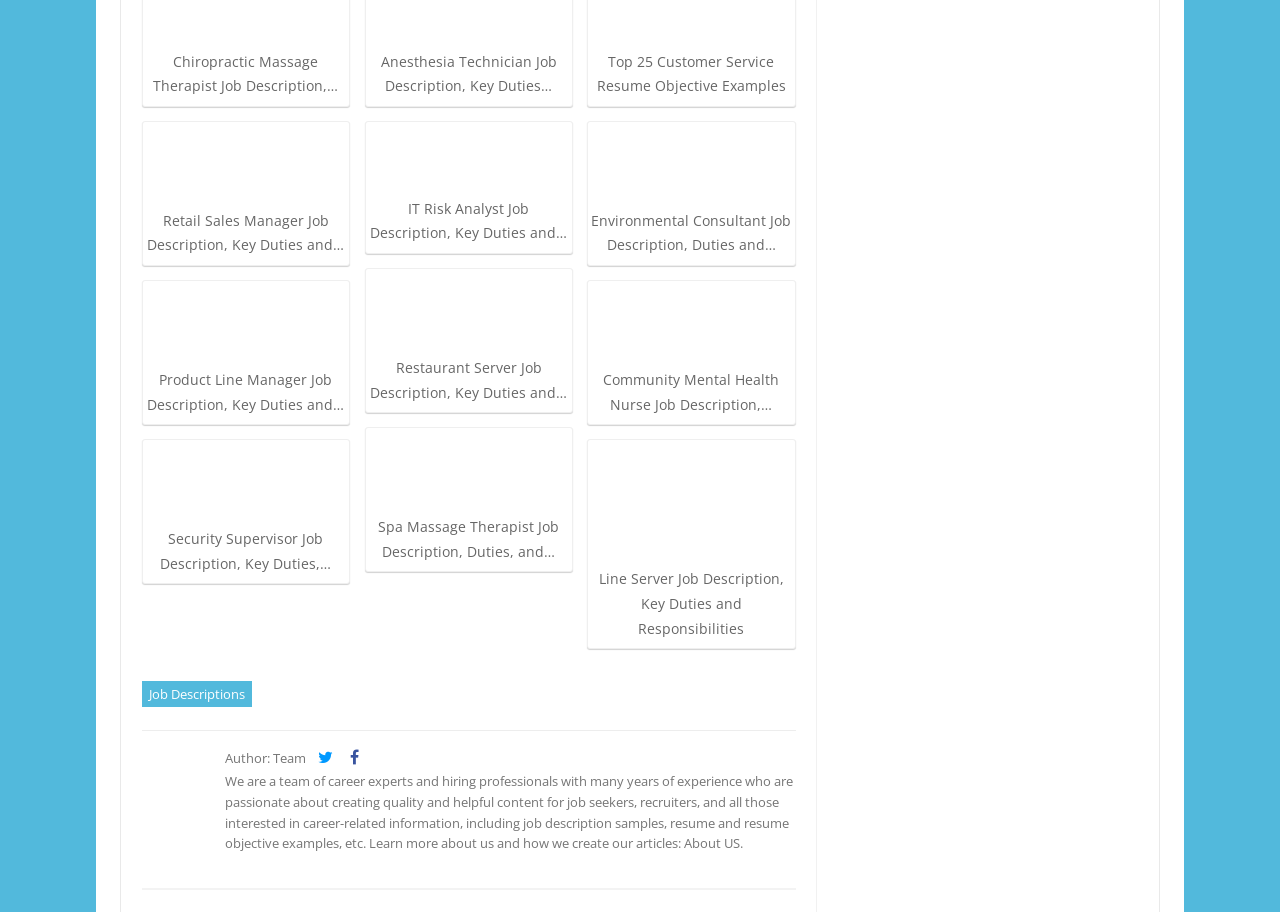Answer the question briefly using a single word or phrase: 
What type of content does the website provide?

Job description samples, resume examples